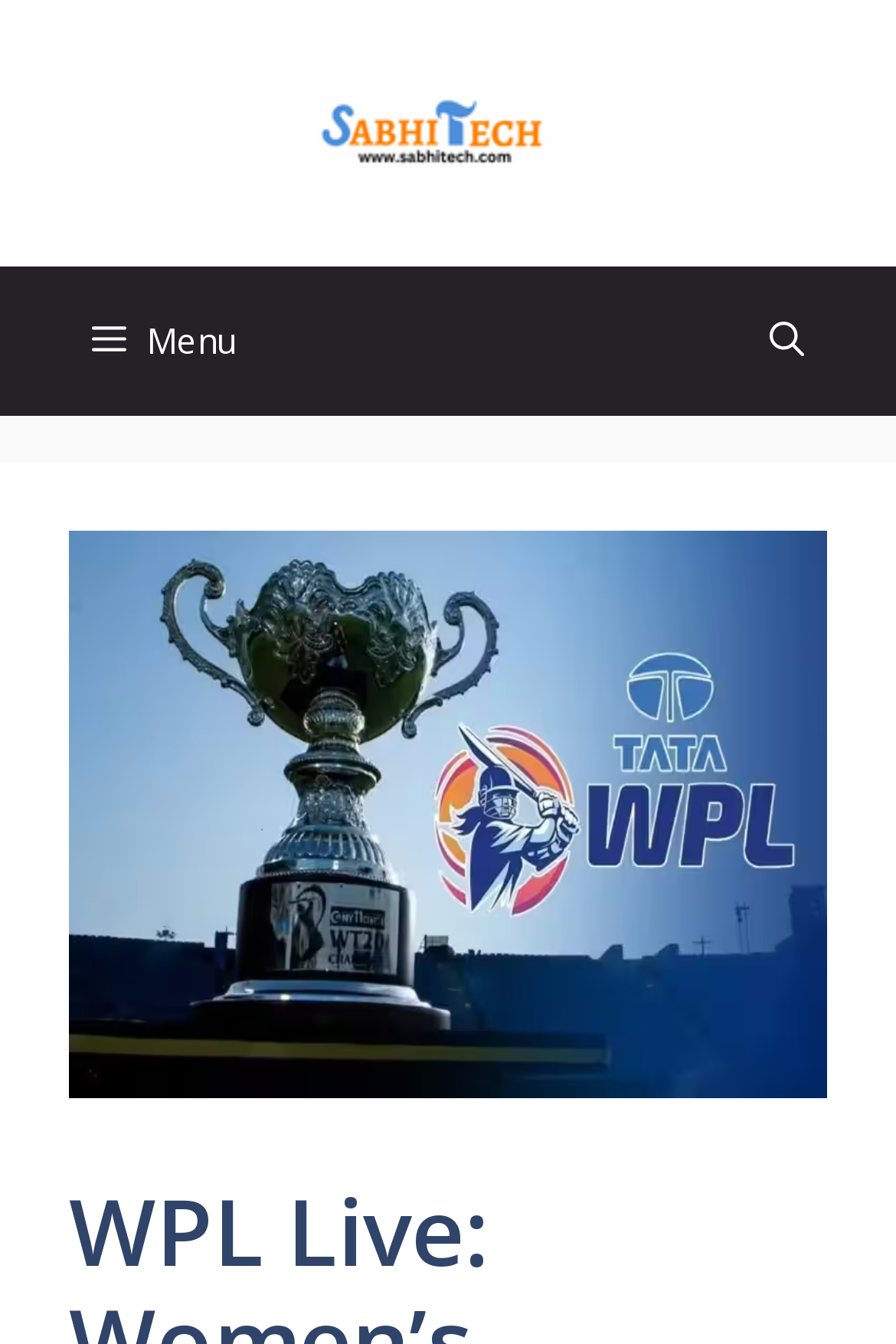Answer the question in a single word or phrase:
What is the name of the website?

SABHI TECH